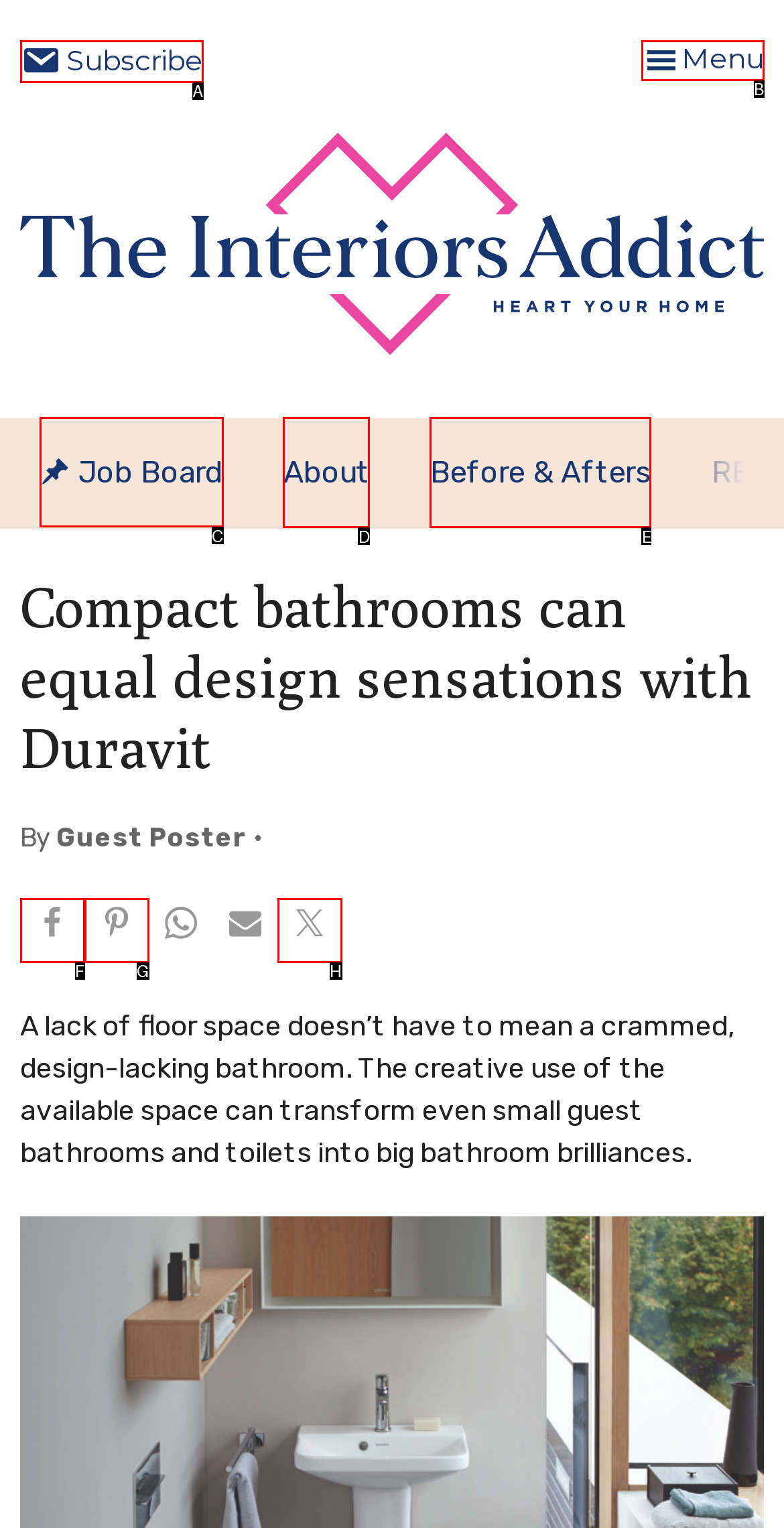Determine the HTML element to be clicked to complete the task: Go to 'Job Board'. Answer by giving the letter of the selected option.

C